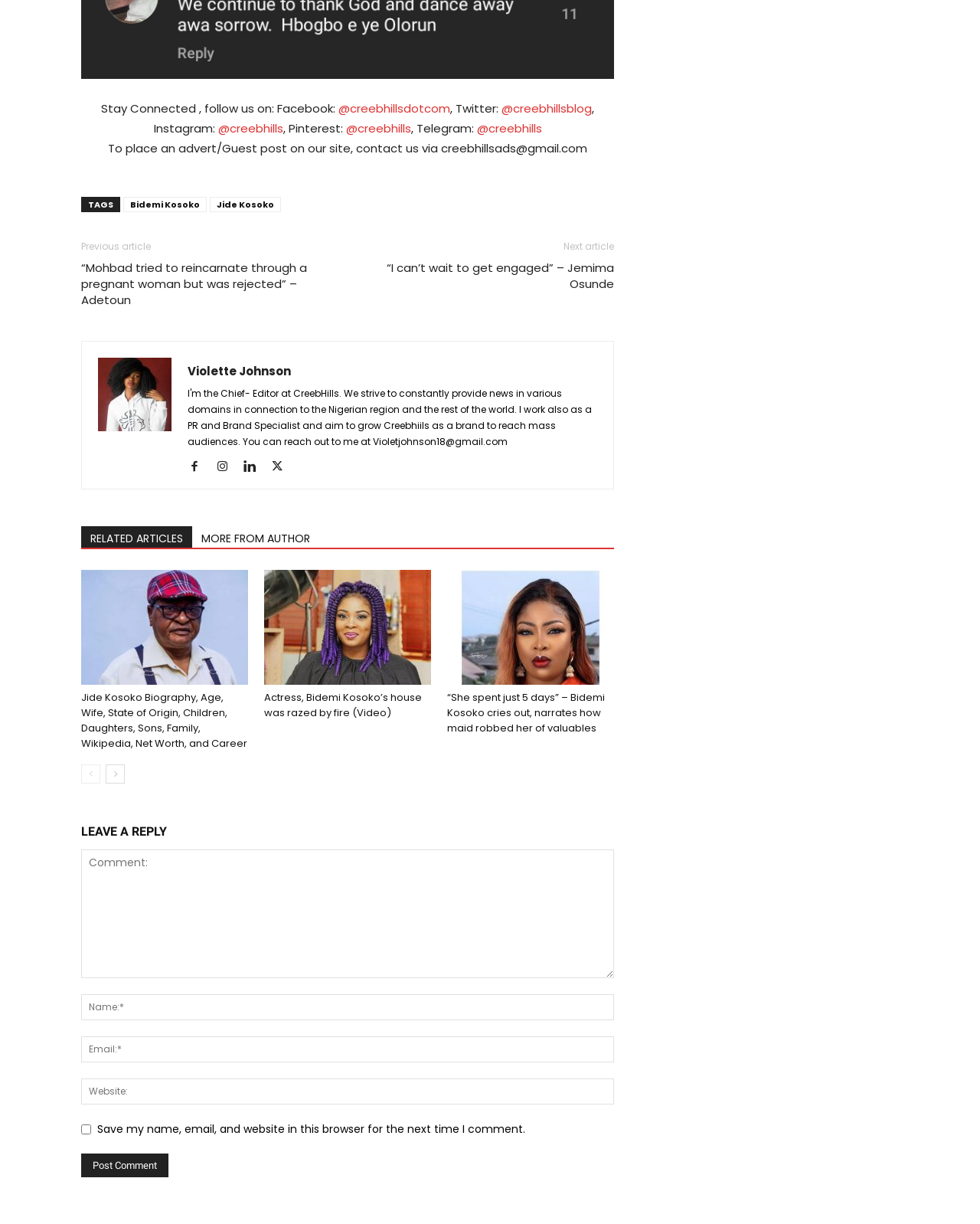What is the title of the first related article?
Using the image, provide a detailed and thorough answer to the question.

The title of the first related article can be found in the 'RELATED ARTICLES MORE FROM AUTHOR' section, where it lists several article titles, and the first one is 'Jide Kosoko Biography, Age, Wife, State of Origin, Children, Daughters, Sons, Family, Wikipedia, Net Worth, and Career'.